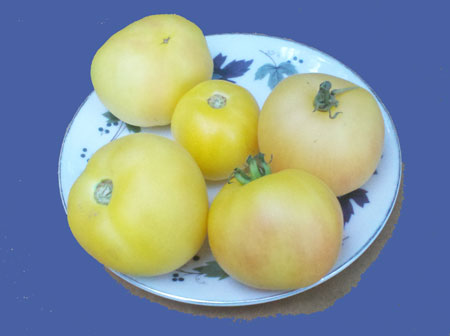Respond to the question below with a single word or phrase:
How many tomatoes are displayed on the plate?

Five